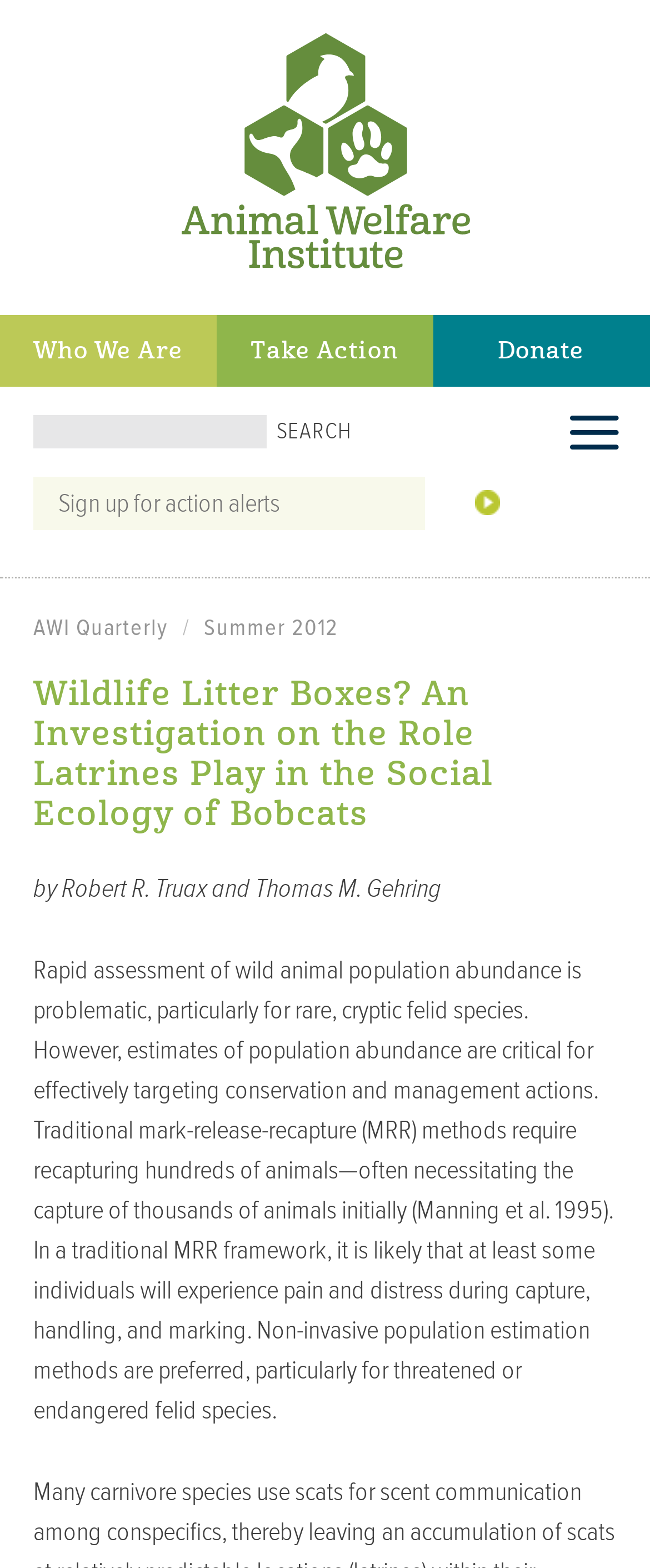Consider the image and give a detailed and elaborate answer to the question: 
What is the name of the organization?

The name of the organization can be found in the root element 'Wildlife Litter Boxes? An Investigation on the Role Latrines Play in the Social Ecology of Bobcats | Animal Welfare Institute', which suggests that the webpage is part of the Animal Welfare Institute's website.